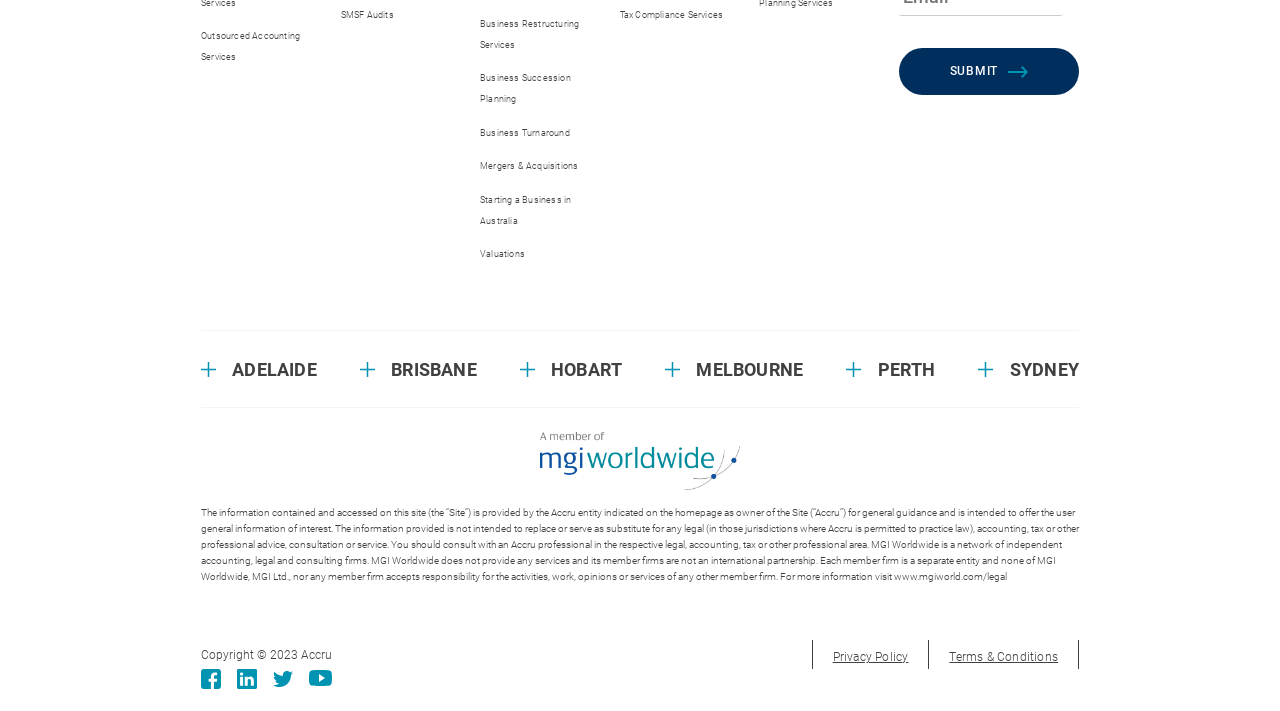What services does Accru provide?
Examine the image and provide an in-depth answer to the question.

Based on the links provided on the webpage, Accru seems to offer various accounting services such as Outsourced Accounting Services, SMSF Audits, Business Restructuring Services, and more.